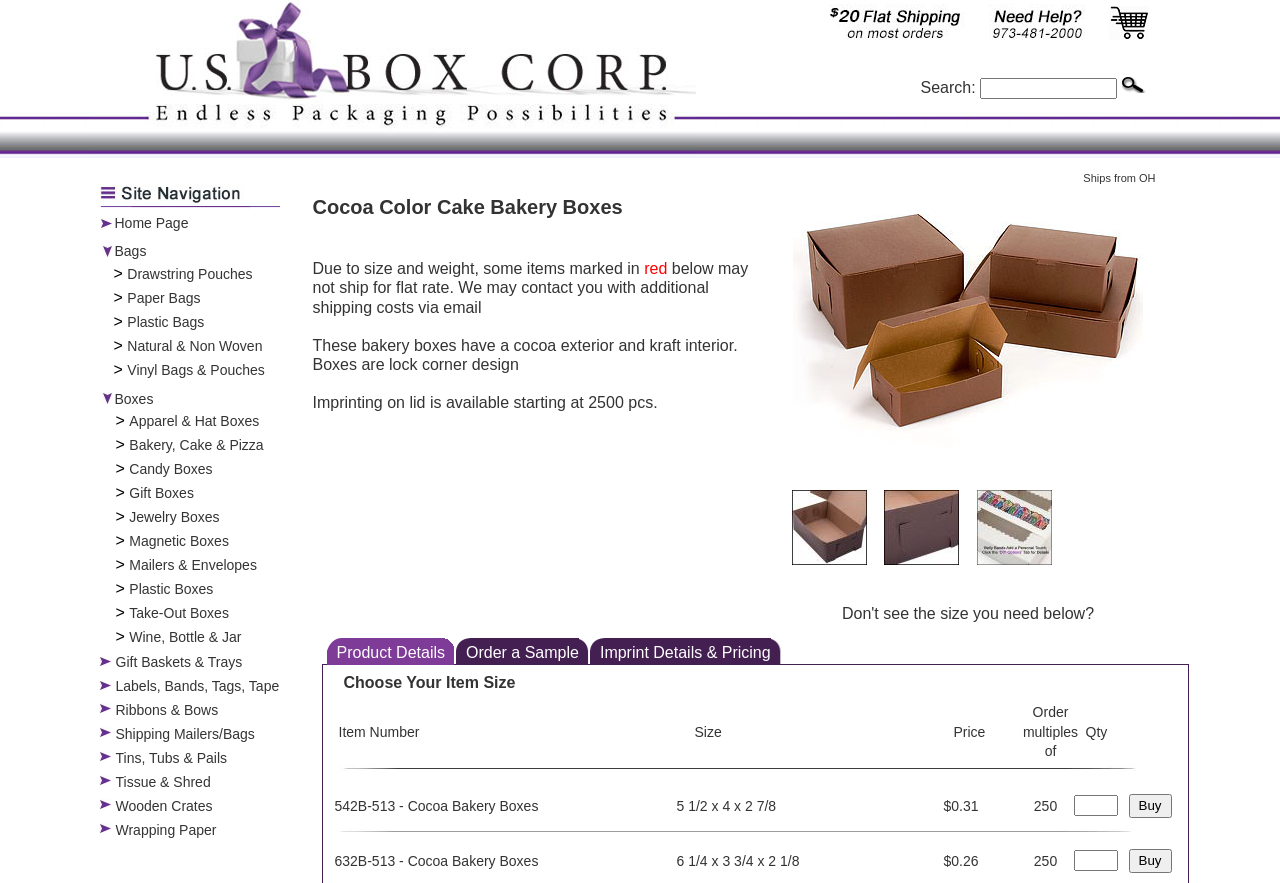What is the layout of the navigation menu?
Please provide a single word or phrase as your answer based on the screenshot.

Horizontal